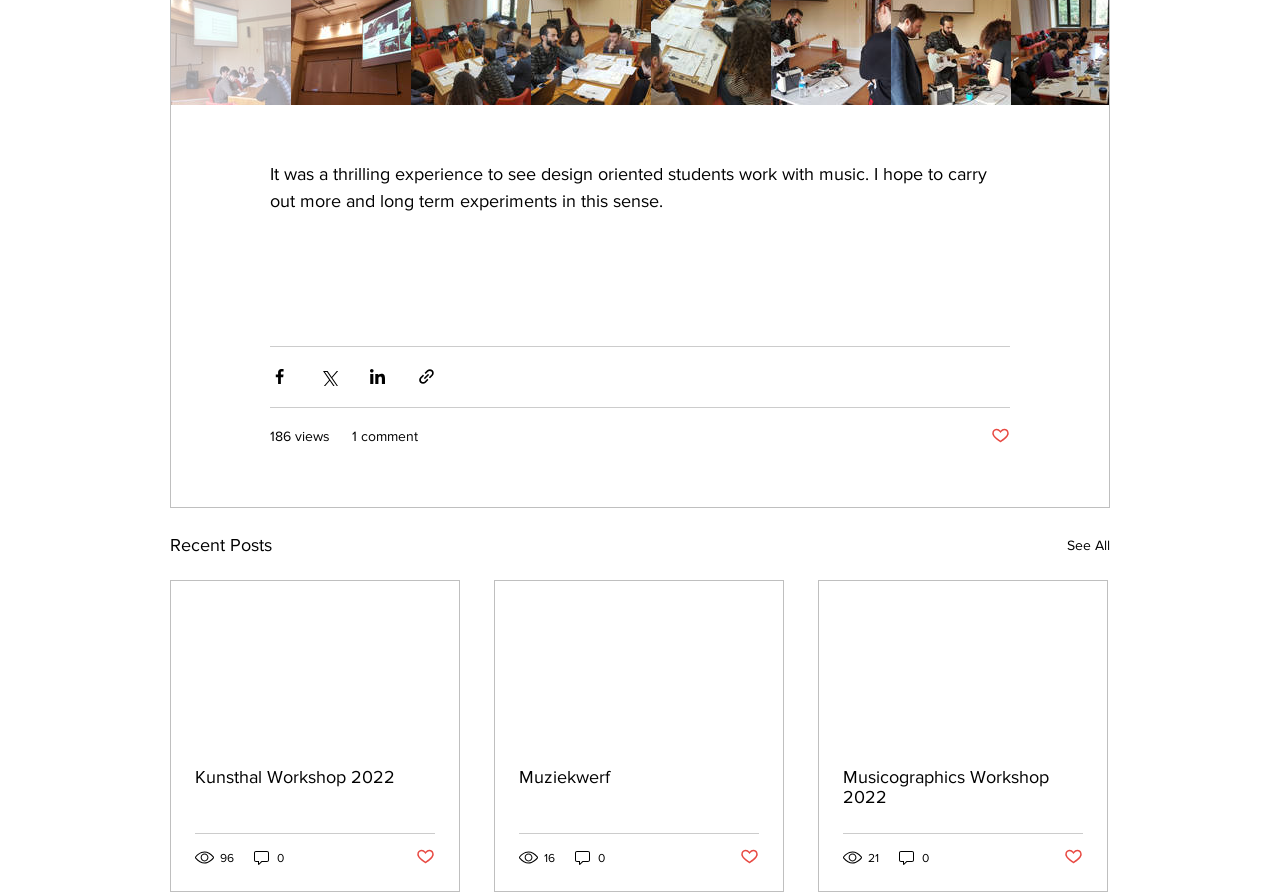Locate the UI element described by 0 and provide its bounding box coordinates. Use the format (top-left x, top-left y, bottom-right x, bottom-right y) with all values as floating point numbers between 0 and 1.

[0.448, 0.951, 0.474, 0.972]